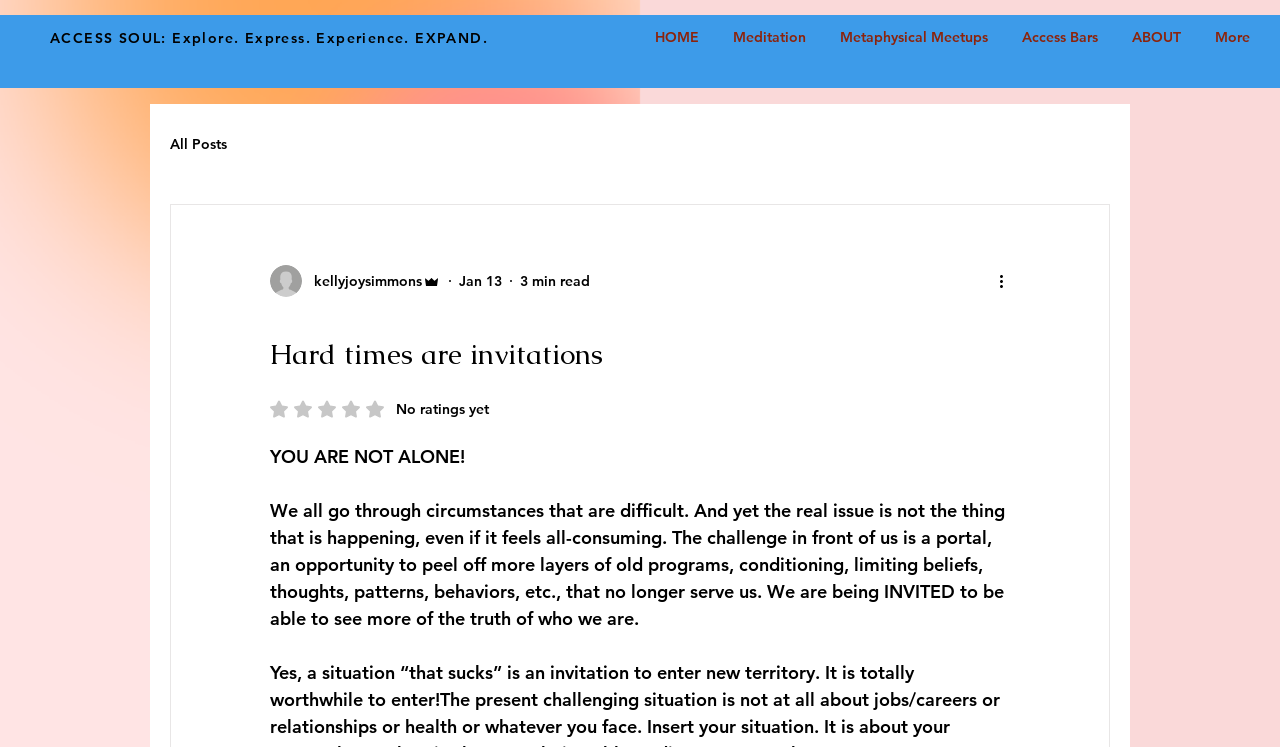How long does it take to read the blog post?
Please elaborate on the answer to the question with detailed information.

The estimated reading time of the blog post is 3 minutes, as indicated by the text '3 min read' below the author's name.